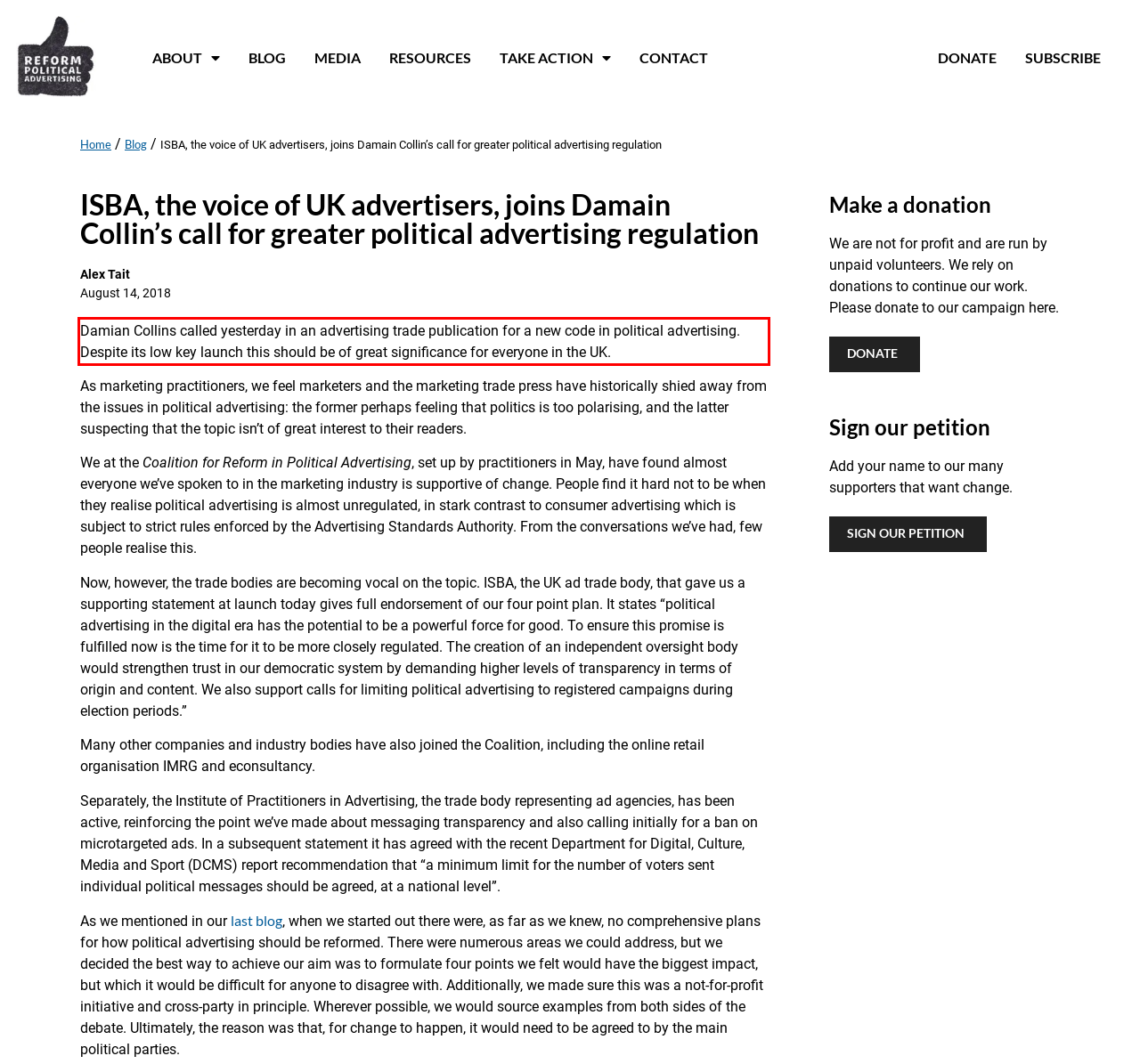Examine the webpage screenshot and use OCR to recognize and output the text within the red bounding box.

Damian Collins called yesterday in an advertising trade publication for a new code in political advertising. Despite its low key launch this should be of great significance for everyone in the UK.